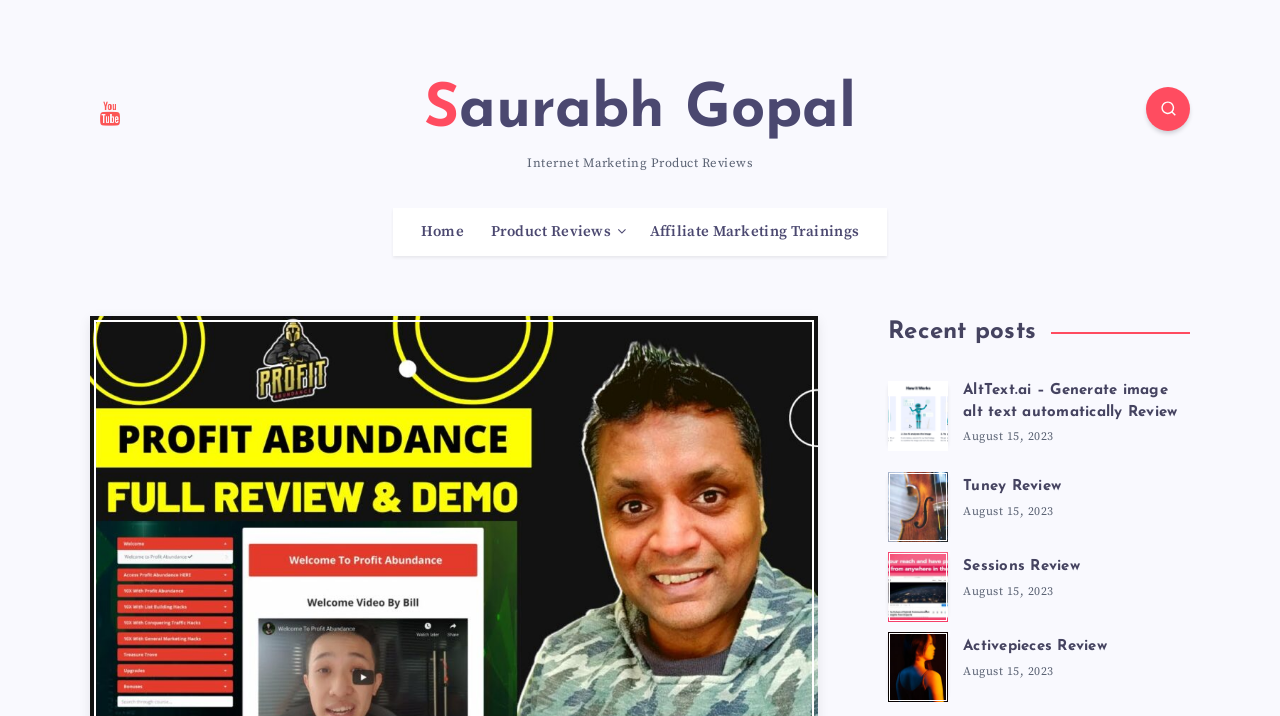Using the information in the image, could you please answer the following question in detail:
How many recent posts are listed on the webpage?

The webpage lists recent posts under the heading 'Recent posts', and there are four articles listed, each with a link, heading, and time, indicating that there are four recent posts on the webpage.